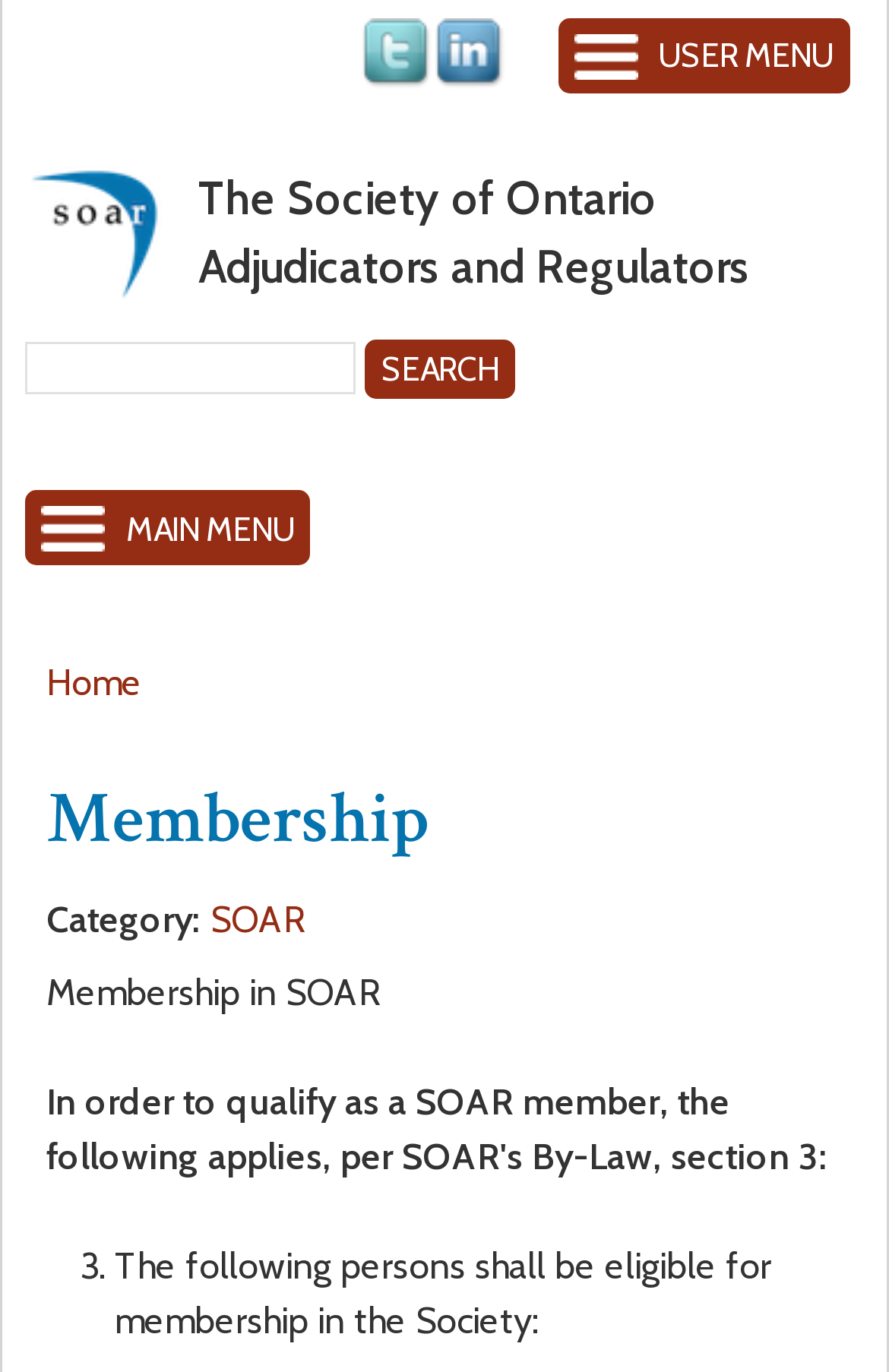Determine the bounding box coordinates of the region to click in order to accomplish the following instruction: "Search". Provide the coordinates as four float numbers between 0 and 1, specifically [left, top, right, bottom].

[0.41, 0.247, 0.58, 0.291]